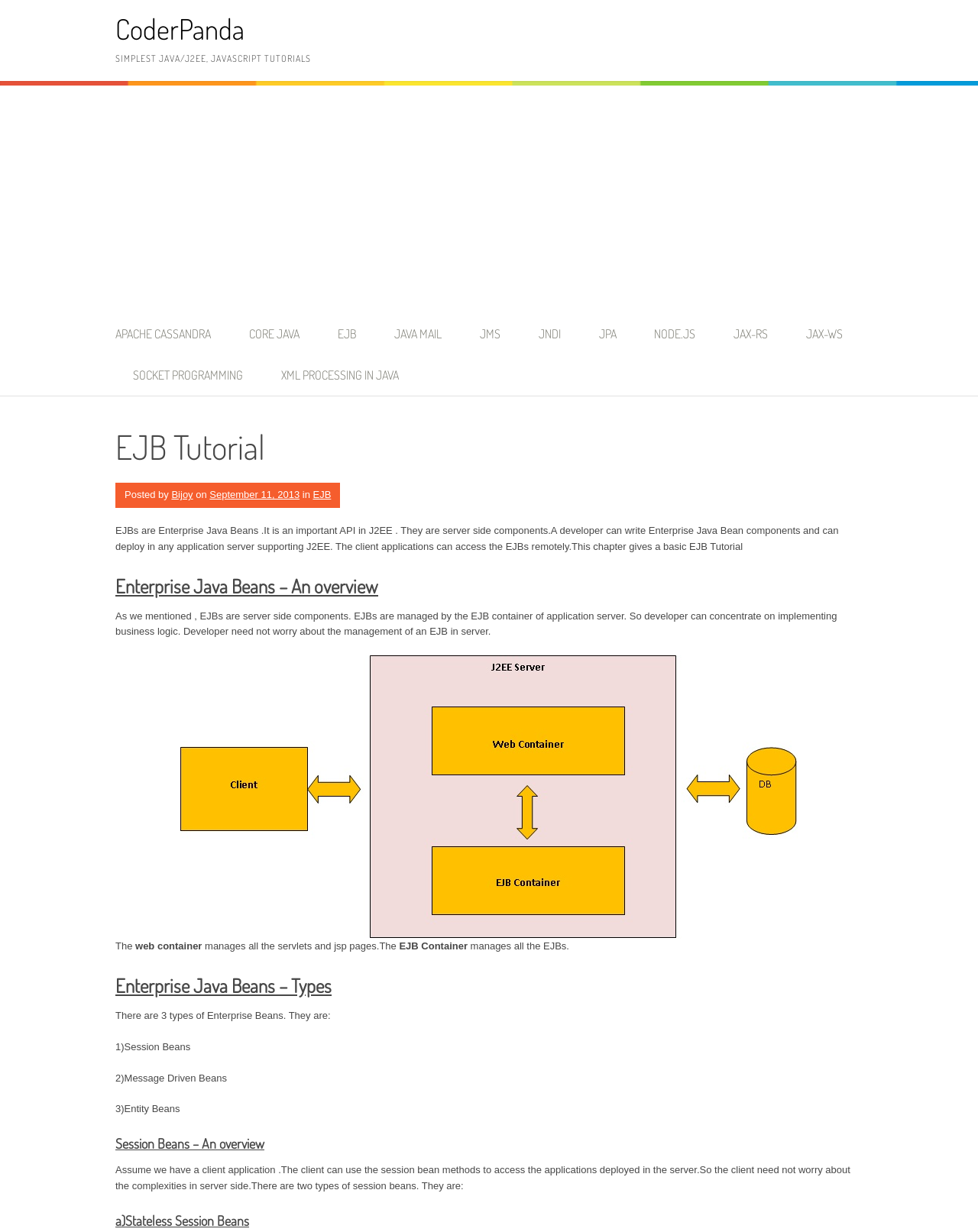Respond concisely with one word or phrase to the following query:
What is the purpose of Session Beans?

Access applications deployed in server